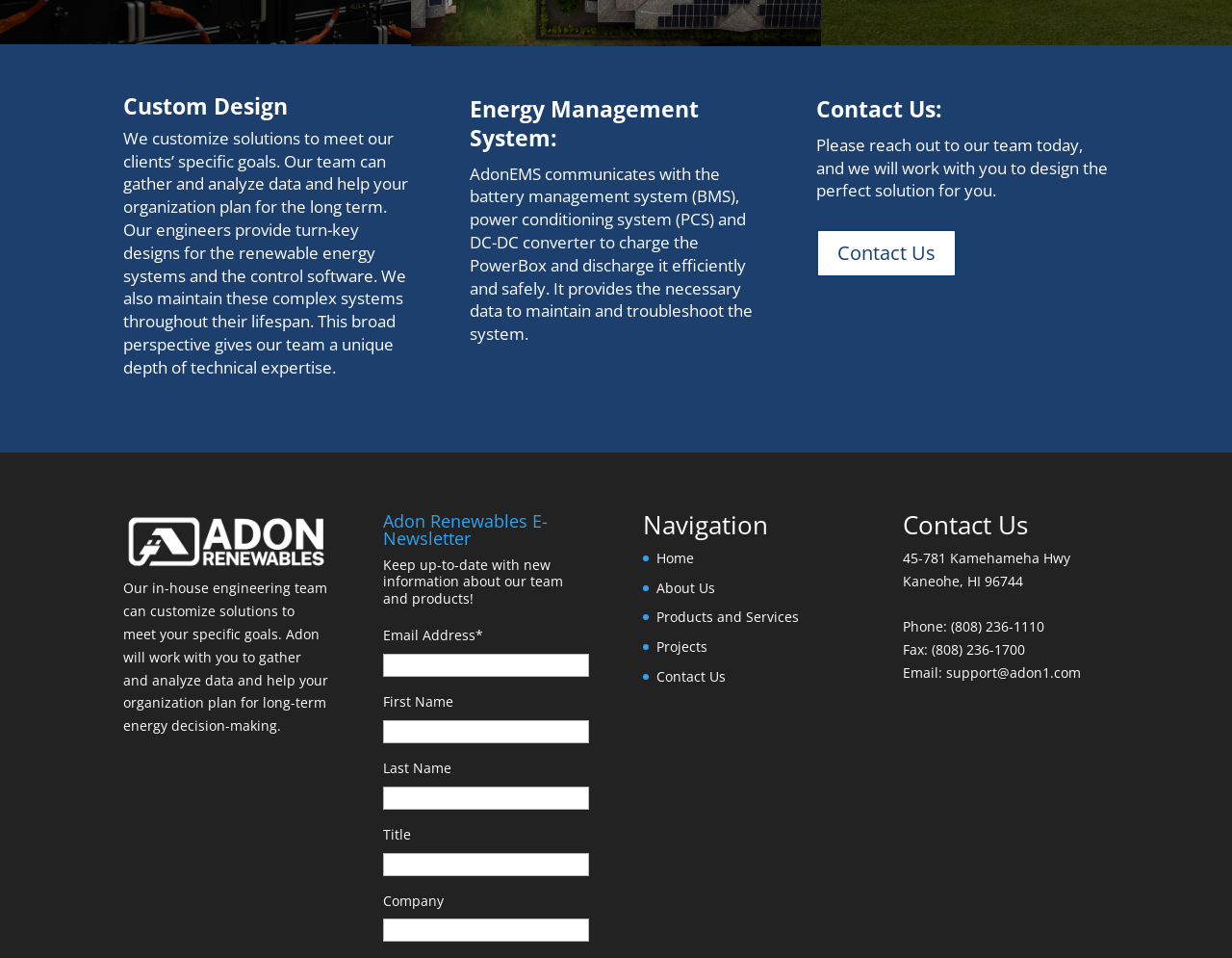Determine the bounding box coordinates of the element that should be clicked to execute the following command: "Visit the 'ABOUT' page".

None